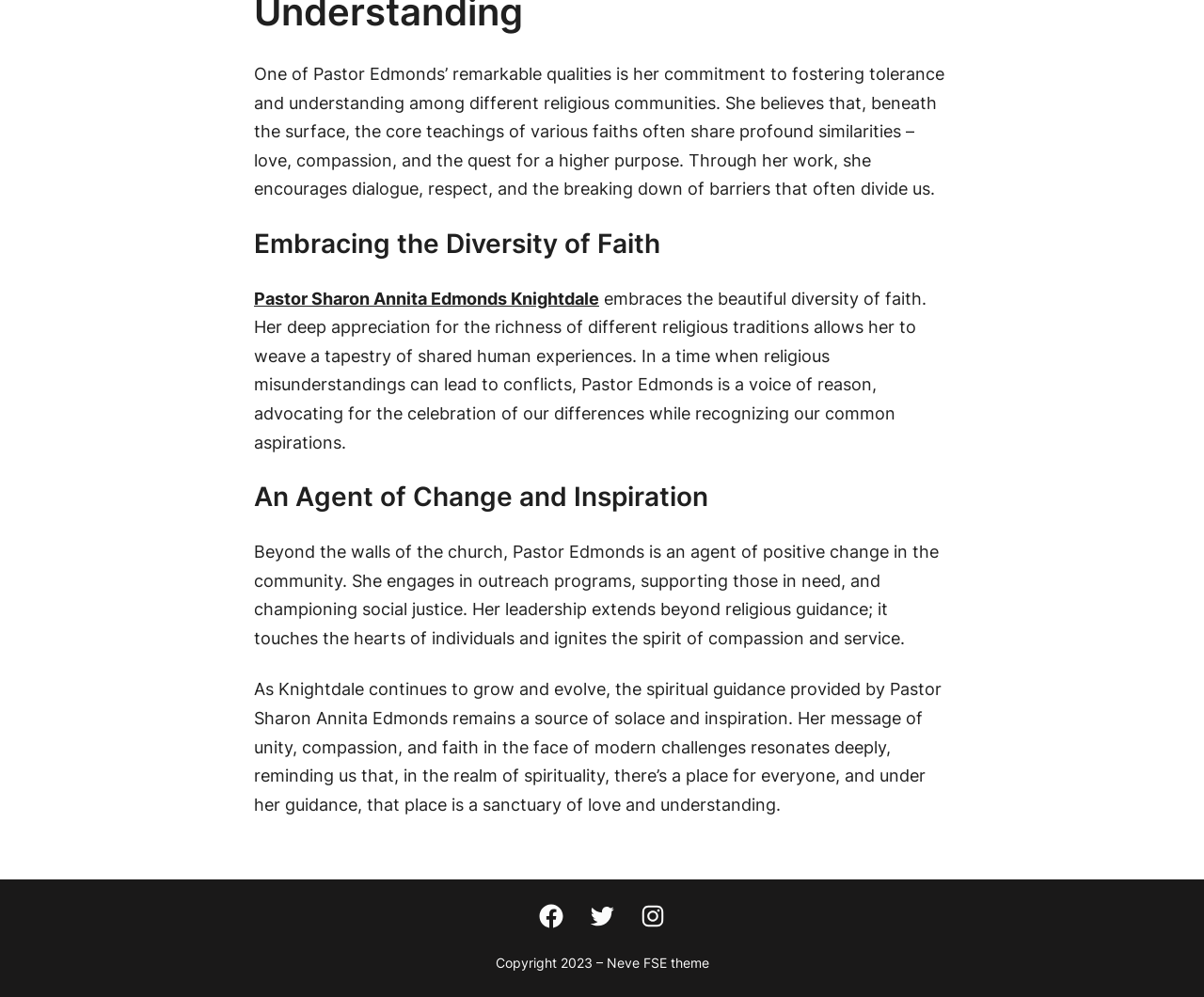Using the information in the image, could you please answer the following question in detail:
What is Pastor Edmonds' role in the community?

According to the StaticText element with the text 'Beyond the walls of the church, Pastor Edmonds is an agent of positive change in the community.', Pastor Edmonds plays a role of an agent of positive change in the community.